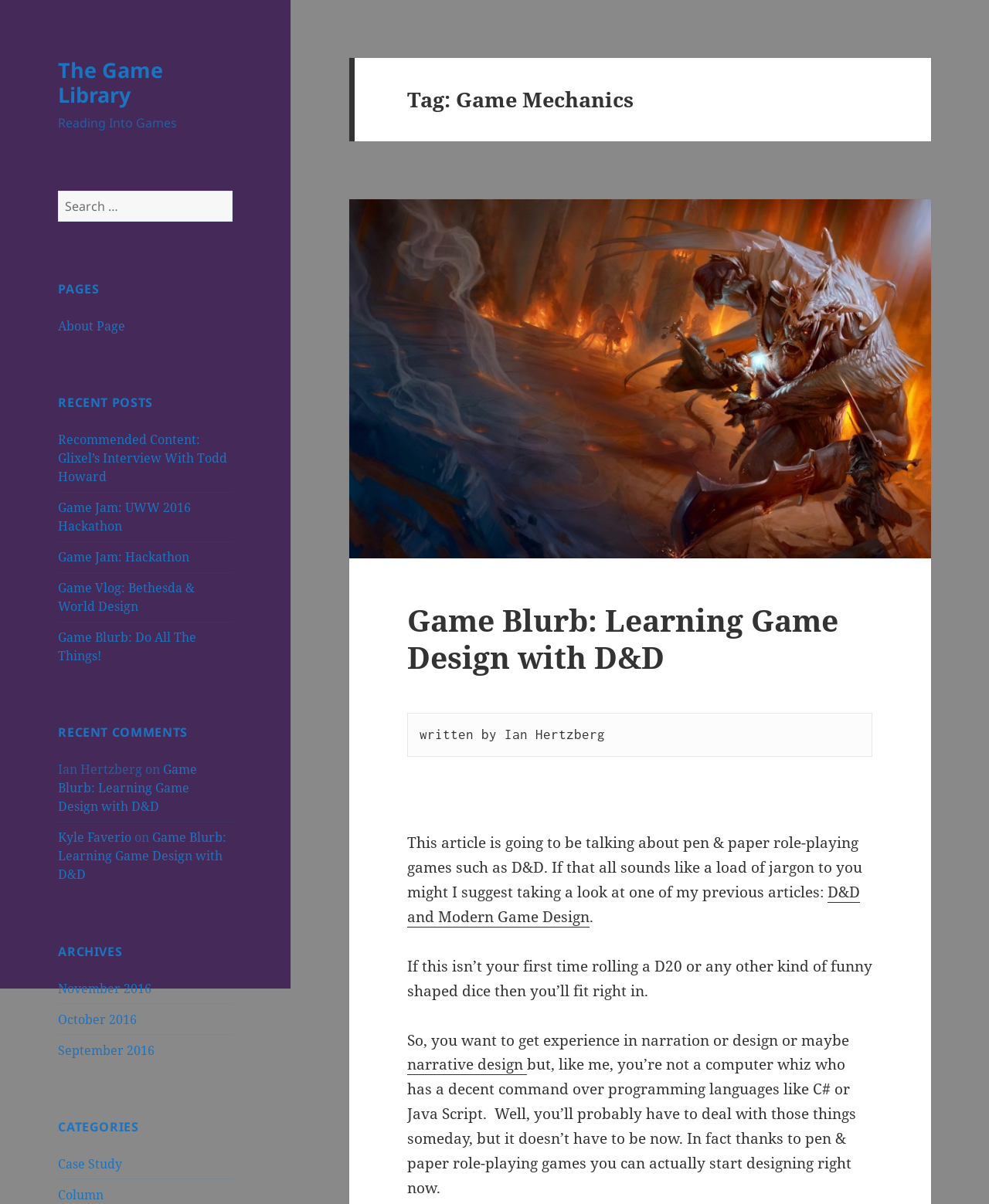Please specify the bounding box coordinates of the area that should be clicked to accomplish the following instruction: "View the archives for November 2016". The coordinates should consist of four float numbers between 0 and 1, i.e., [left, top, right, bottom].

[0.059, 0.814, 0.153, 0.828]